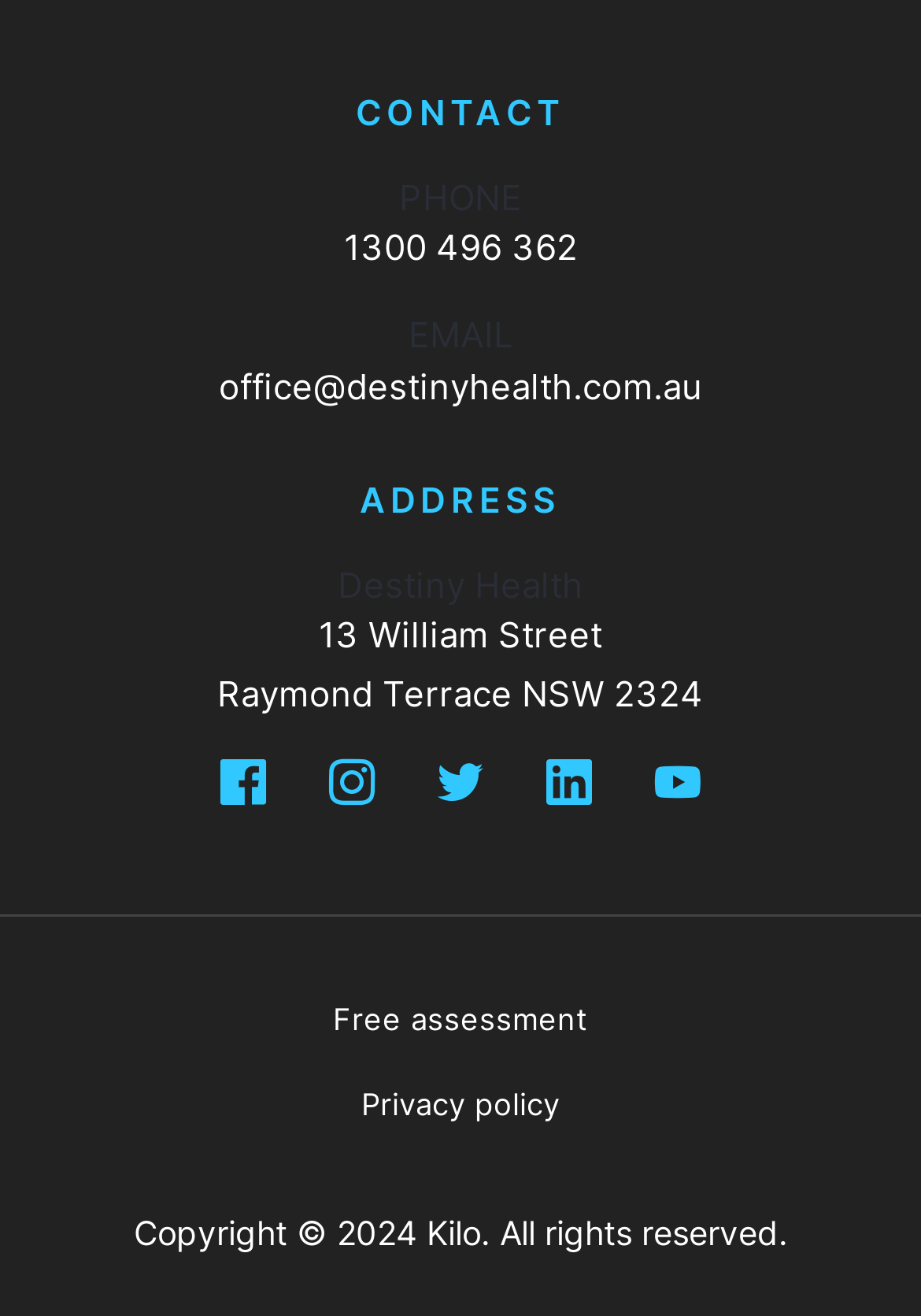Please answer the following question as detailed as possible based on the image: 
What is the phone number to contact?

I found the phone number by looking at the 'CONTACT' section in the footer, where it says 'PHONE' followed by the link '1300 496 362'.